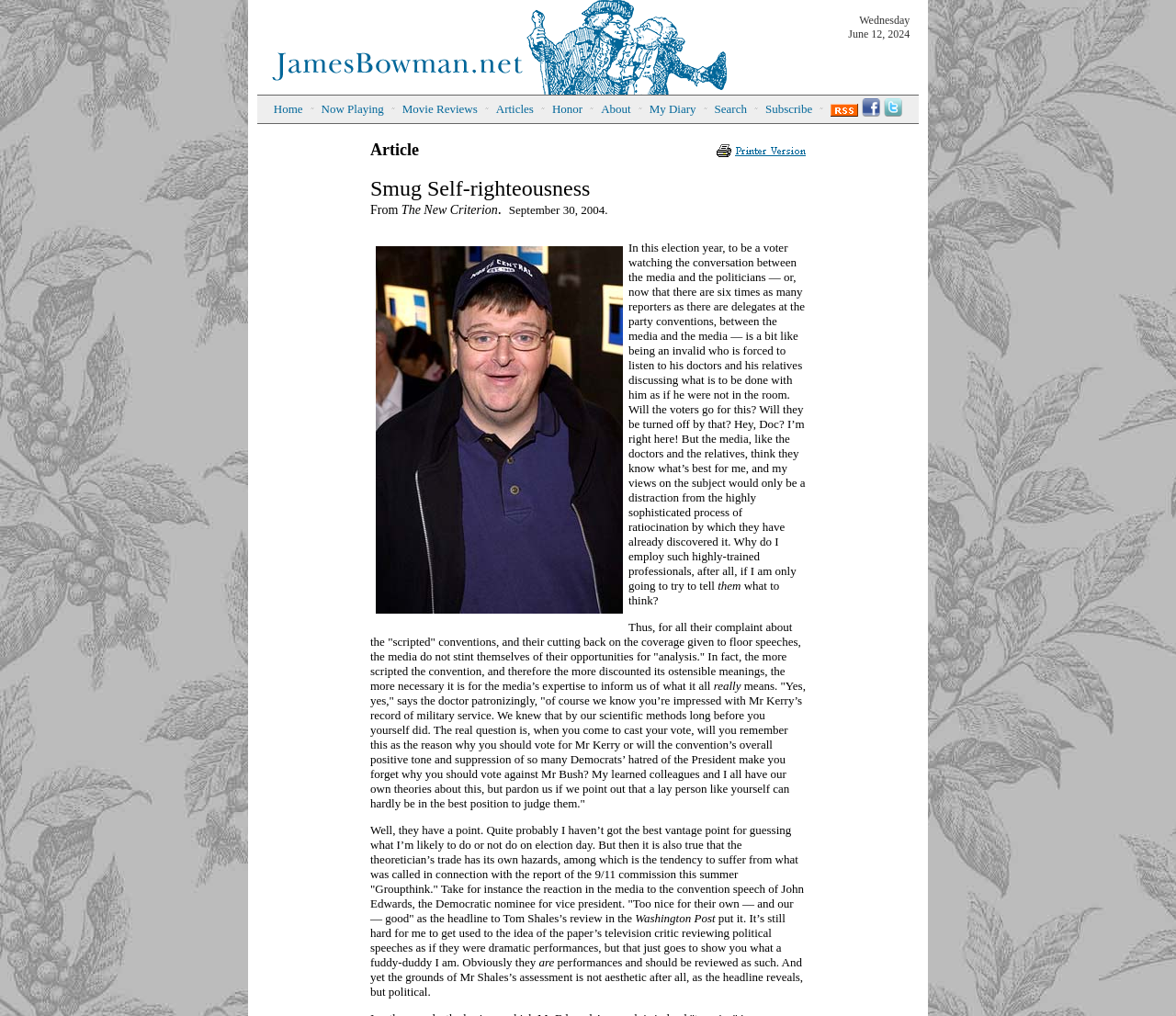Can you specify the bounding box coordinates of the area that needs to be clicked to fulfill the following instruction: "View Now Playing"?

[0.273, 0.094, 0.326, 0.121]